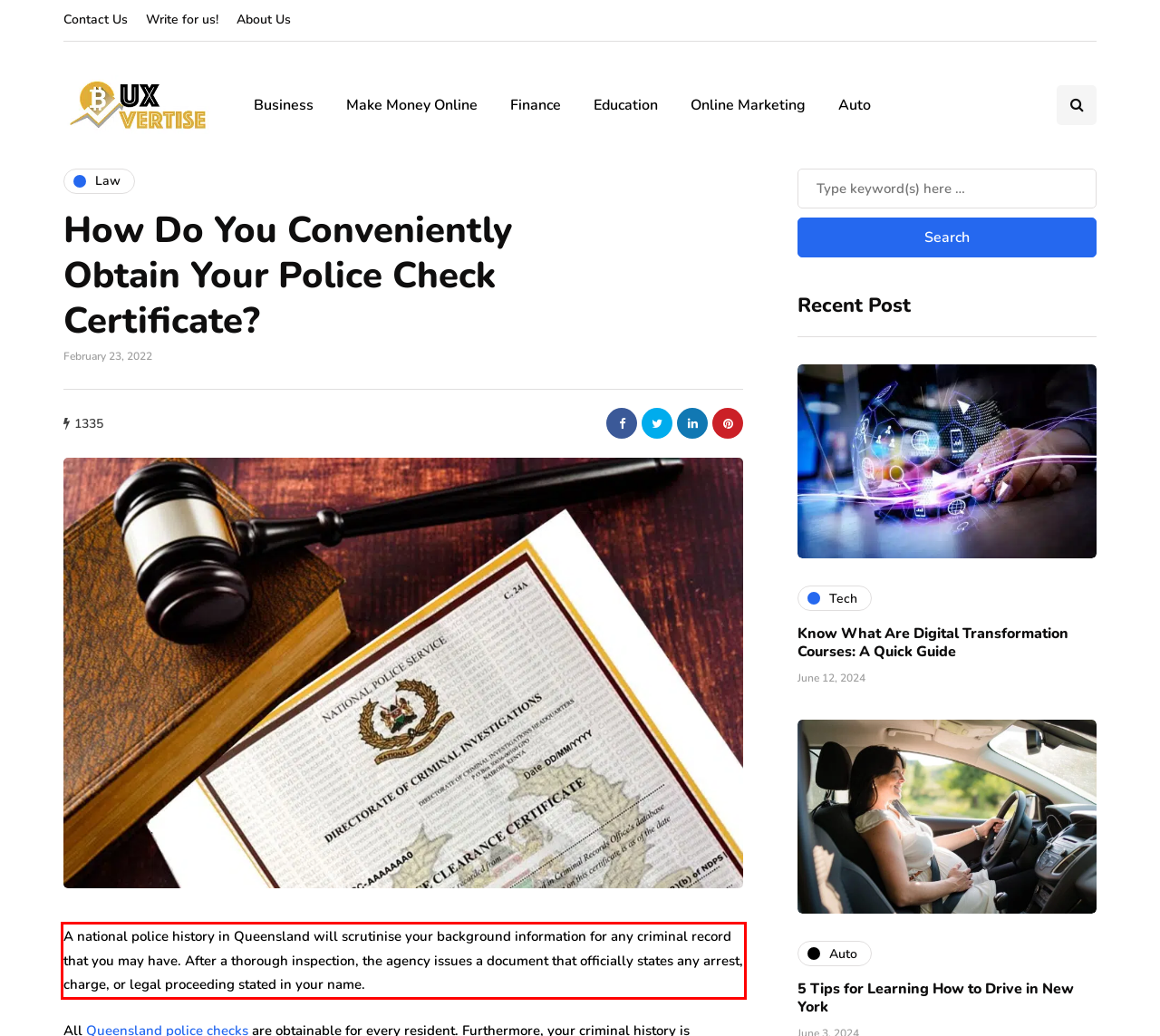Please analyze the screenshot of a webpage and extract the text content within the red bounding box using OCR.

A national police history in Queensland will scrutinise your background information for any criminal record that you may have. After a thorough inspection, the agency issues a document that officially states any arrest, charge, or legal proceeding stated in your name.